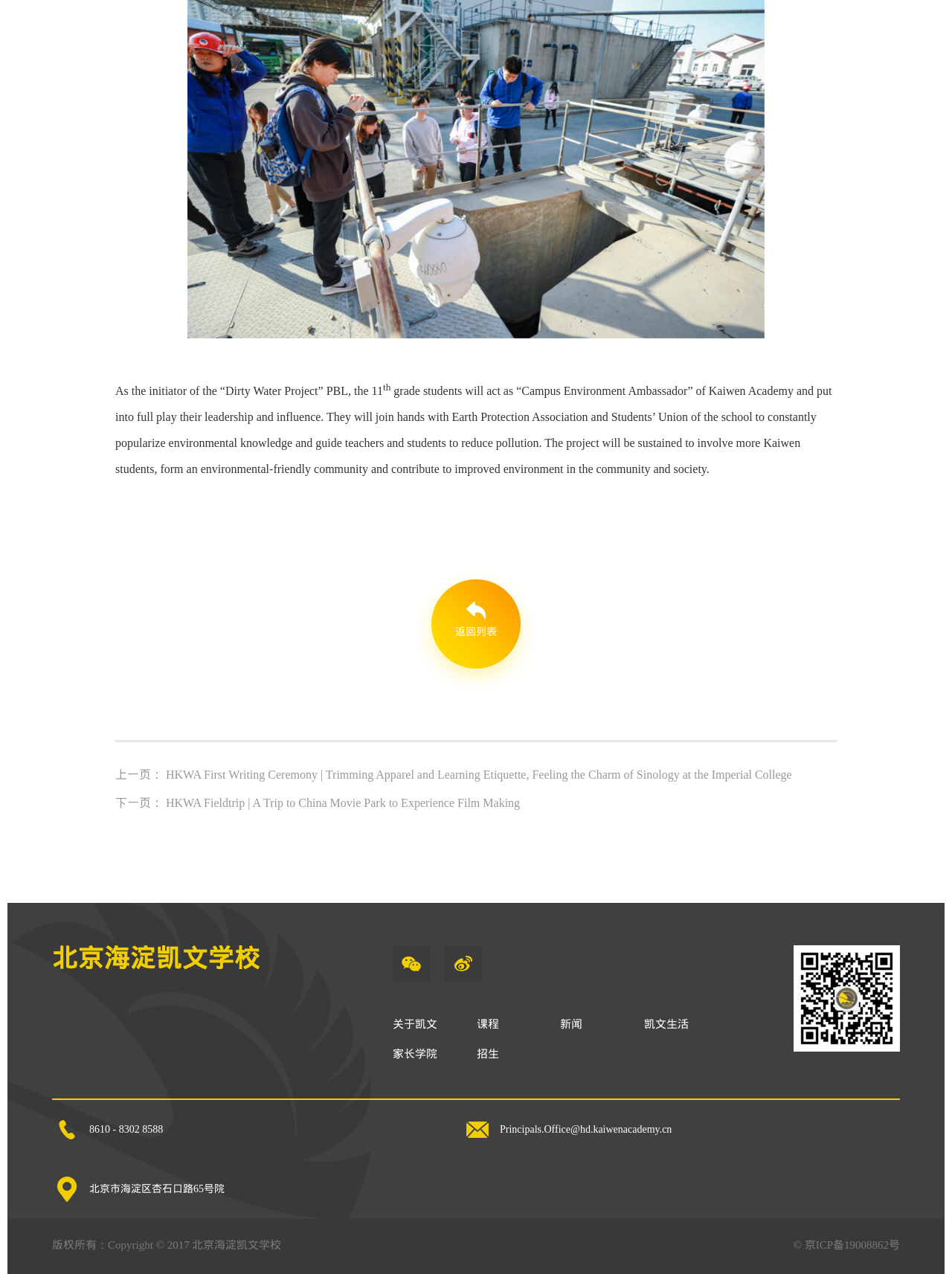Please determine the bounding box coordinates of the area that needs to be clicked to complete this task: 'view previous article'. The coordinates must be four float numbers between 0 and 1, formatted as [left, top, right, bottom].

[0.174, 0.603, 0.832, 0.613]